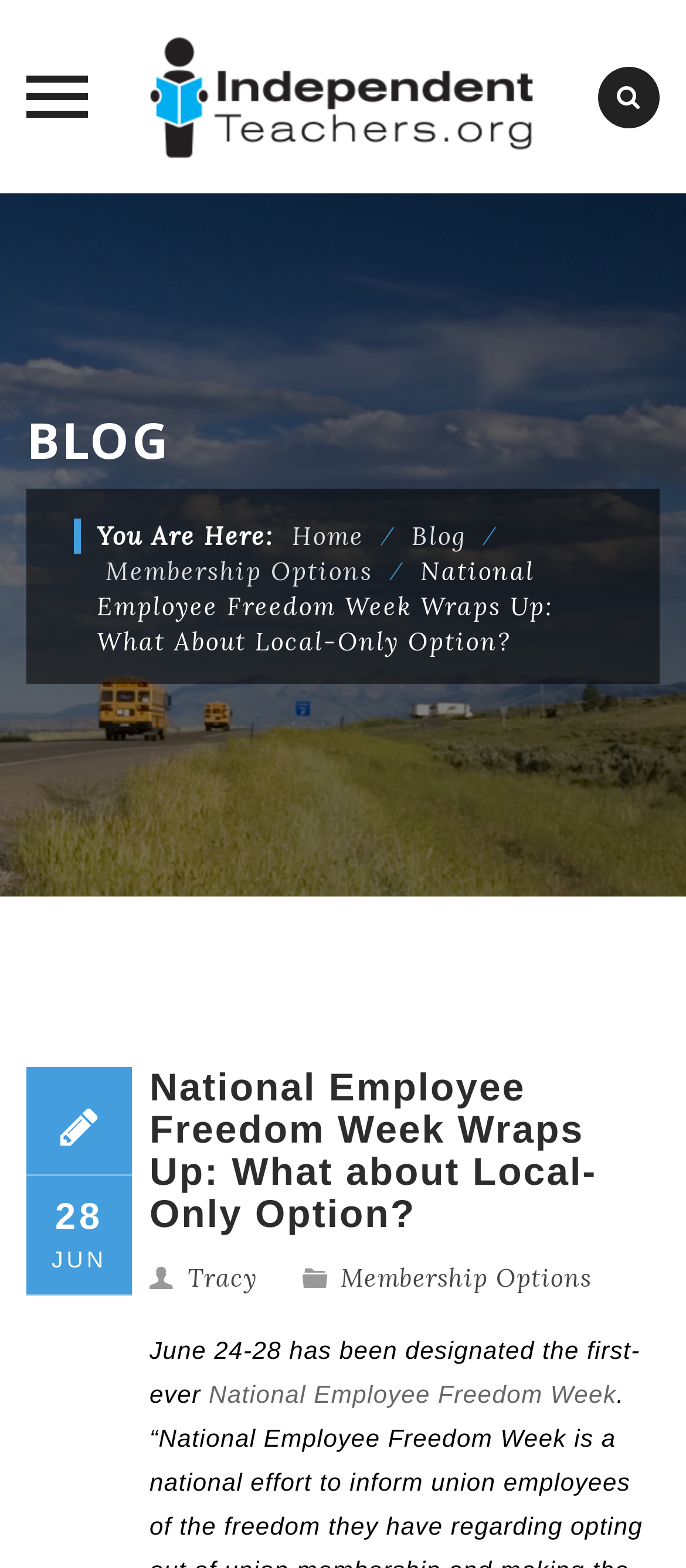Answer the question below with a single word or a brief phrase: 
Who wrote the current blog post?

Tracy